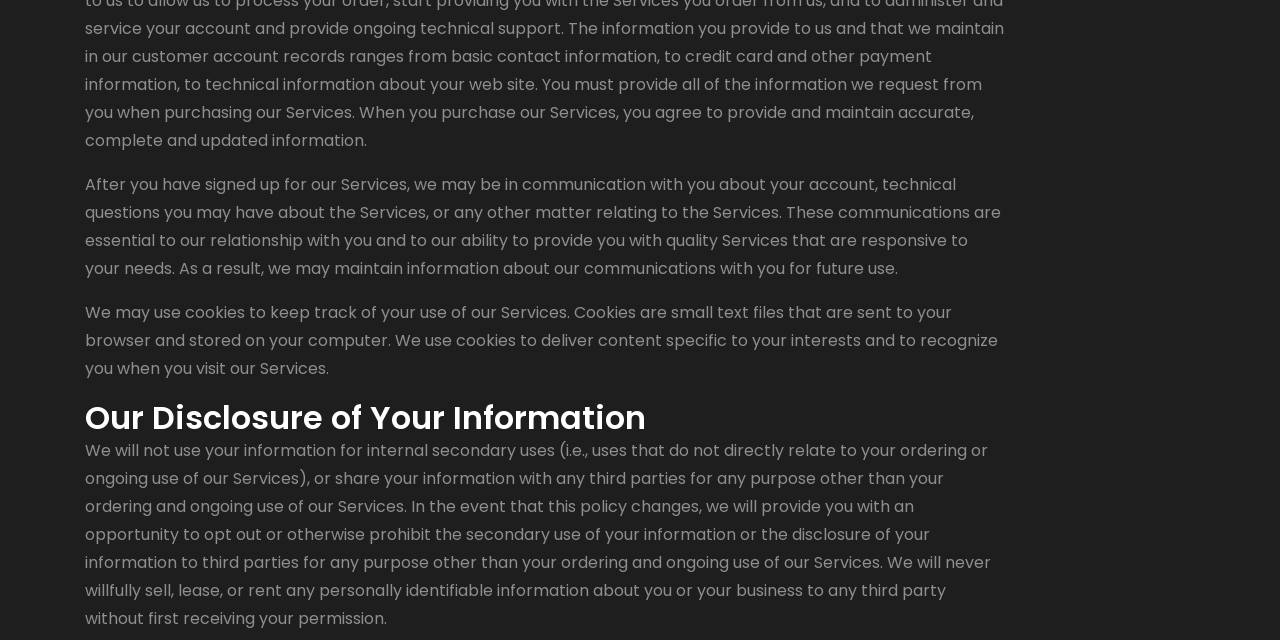Please predict the bounding box coordinates (top-left x, top-left y, bottom-right x, bottom-right y) for the UI element in the screenshot that fits the description: Support

[0.717, 0.119, 0.934, 0.189]